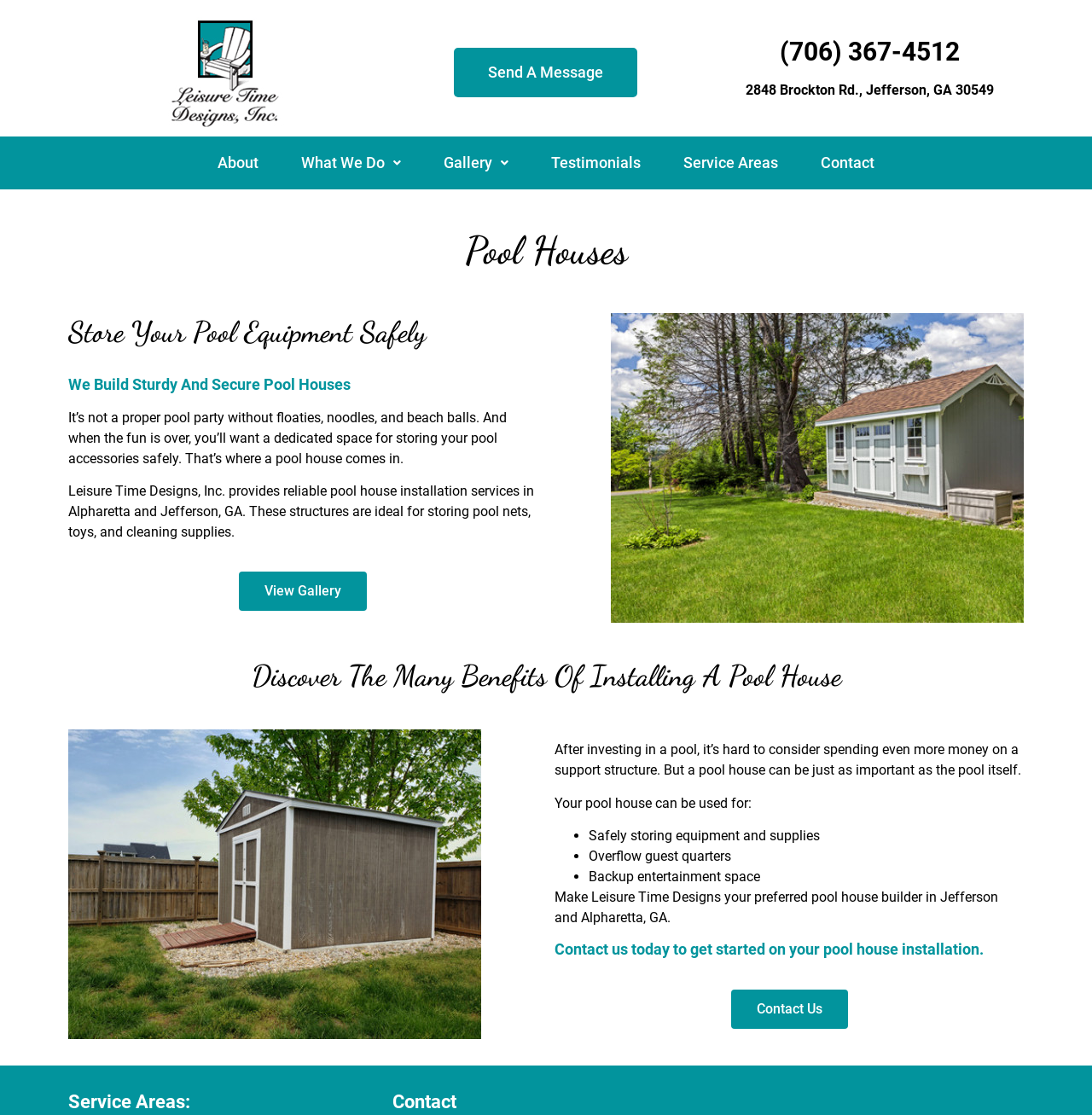Summarize the contents and layout of the webpage in detail.

This webpage is about Leisure Time Designs, a company that specializes in building pool houses. At the top left corner, there is a logo of the company, and next to it, a button to send a message and a phone number. Below these elements, there is an address of the company's location.

The main content of the webpage is divided into sections. The first section has a heading "Pool Houses" and a subheading "Store Your Pool Equipment Safely". Below this, there is a paragraph of text describing the importance of having a dedicated space for storing pool accessories. 

To the right of this text, there is an image of a backyard pool house. Below the image, there is a heading "Discover The Many Benefits Of Installing A Pool House" and another image of pool house contractors.

The next section has a heading "Your pool house can be used for:" and lists three benefits of having a pool house, including safely storing equipment and supplies, overflow guest quarters, and backup entertainment space.

Further down, there is a call-to-action to make Leisure Time Designs the preferred pool house builder, followed by a heading "Contact us today to get started on your pool house installation" and a button to contact the company.

At the bottom of the page, there are two headings, "Service Areas:" and "Contact", which likely link to other pages on the website.